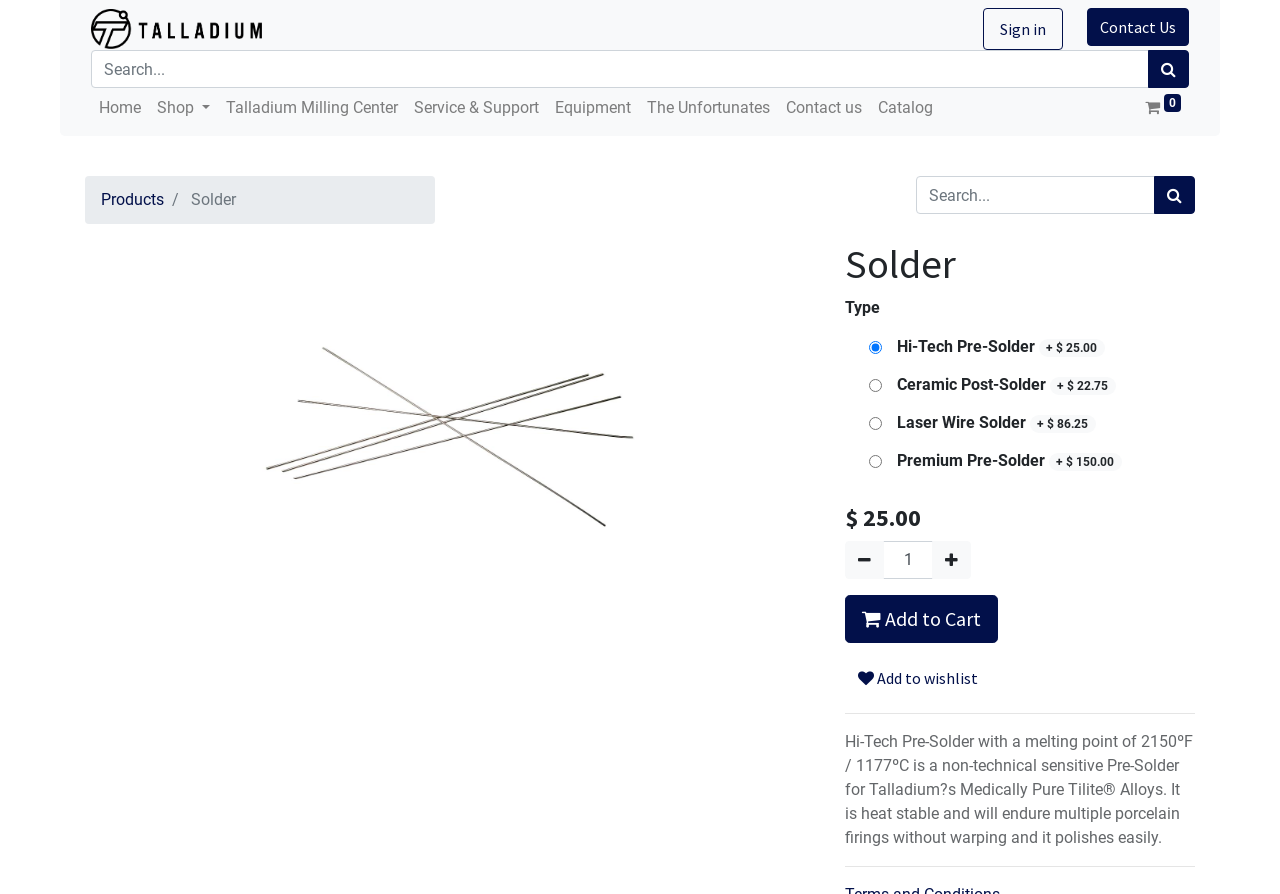What is the purpose of the Hi-Tech Pre-Solder?
Refer to the screenshot and respond with a concise word or phrase.

For Talladium's Medically Pure Tilite Alloys